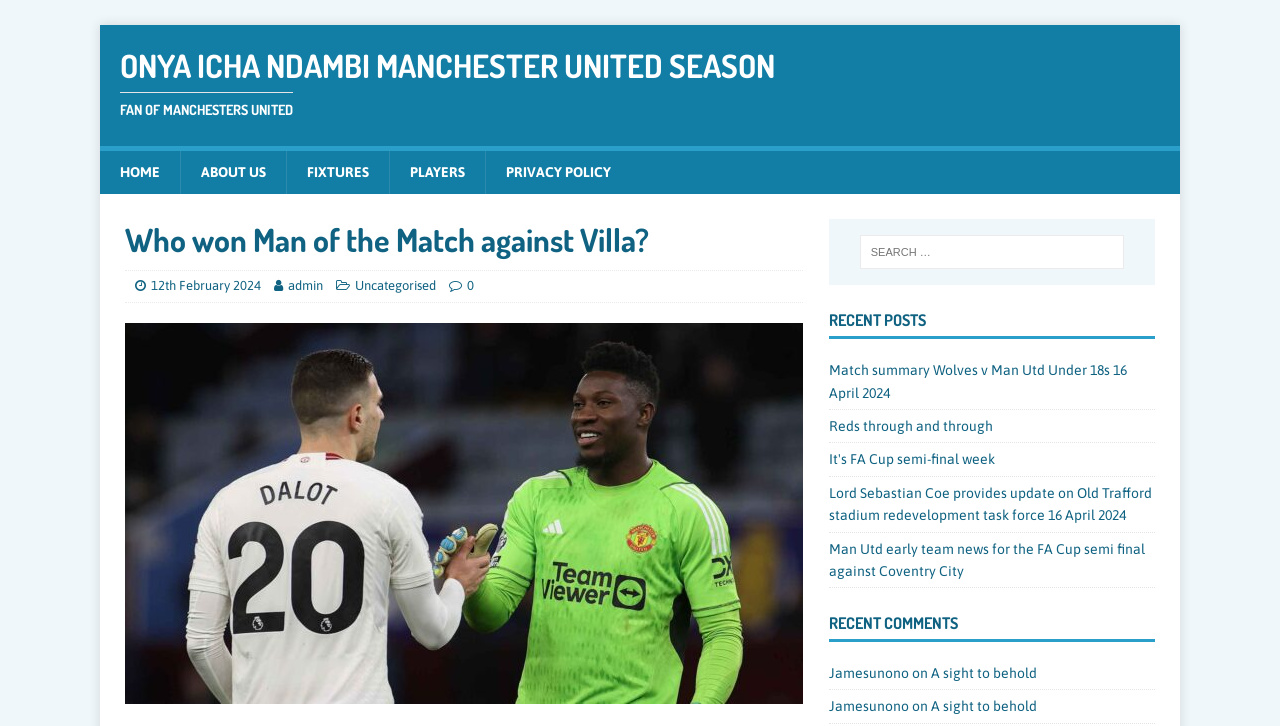How many comments are there on the recent post 'A sight to behold'?
Carefully analyze the image and provide a thorough answer to the question.

The number of comments on the recent post 'A sight to behold' can be found in the section 'RECENT COMMENTS' at the bottom of the webpage. There is one comment from 'Jamesunono' on this post.